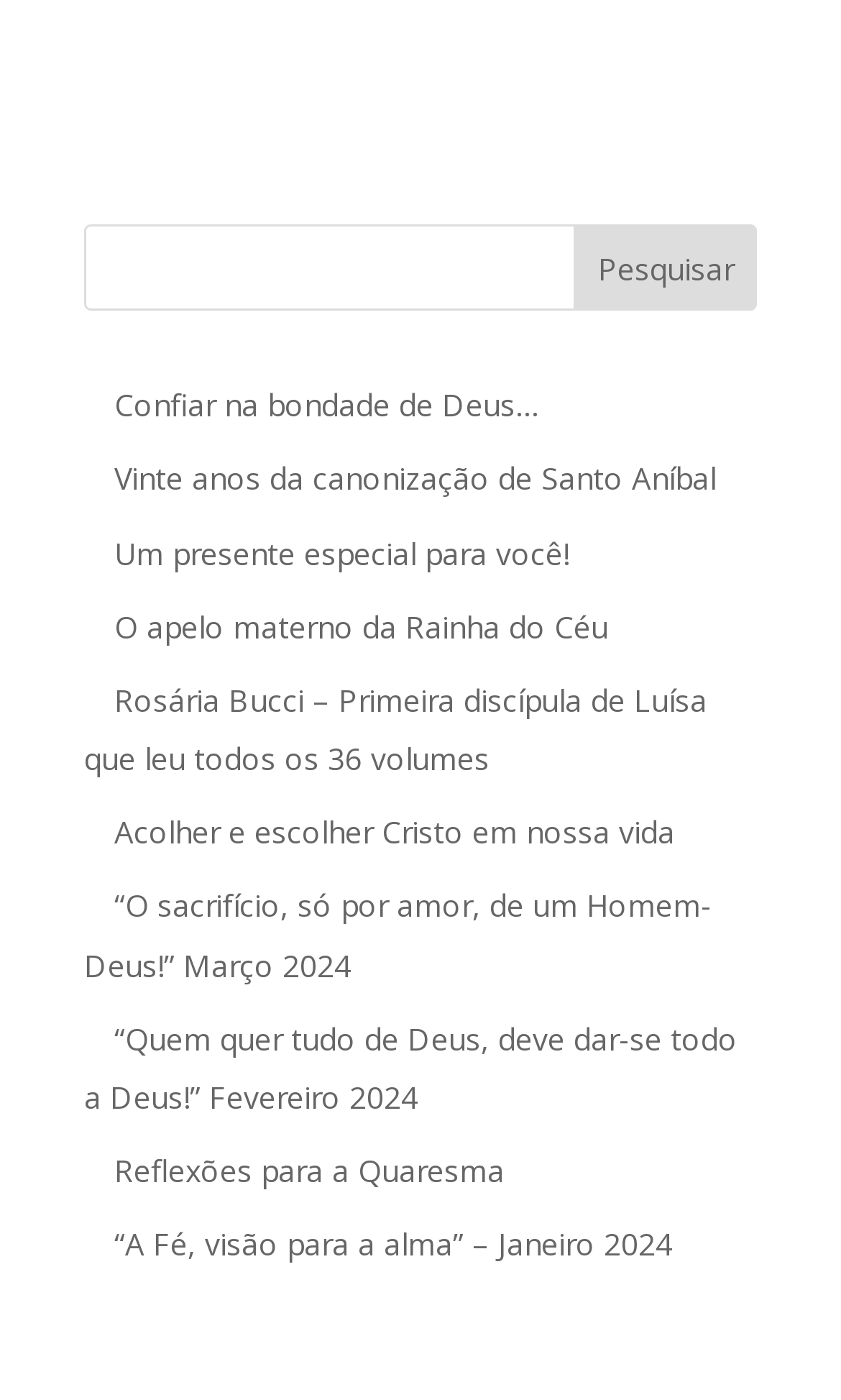Using the webpage screenshot and the element description parent_node: Pesquisar name="s", determine the bounding box coordinates. Specify the coordinates in the format (top-left x, top-left y, bottom-right x, bottom-right y) with values ranging from 0 to 1.

[0.1, 0.16, 0.9, 0.222]